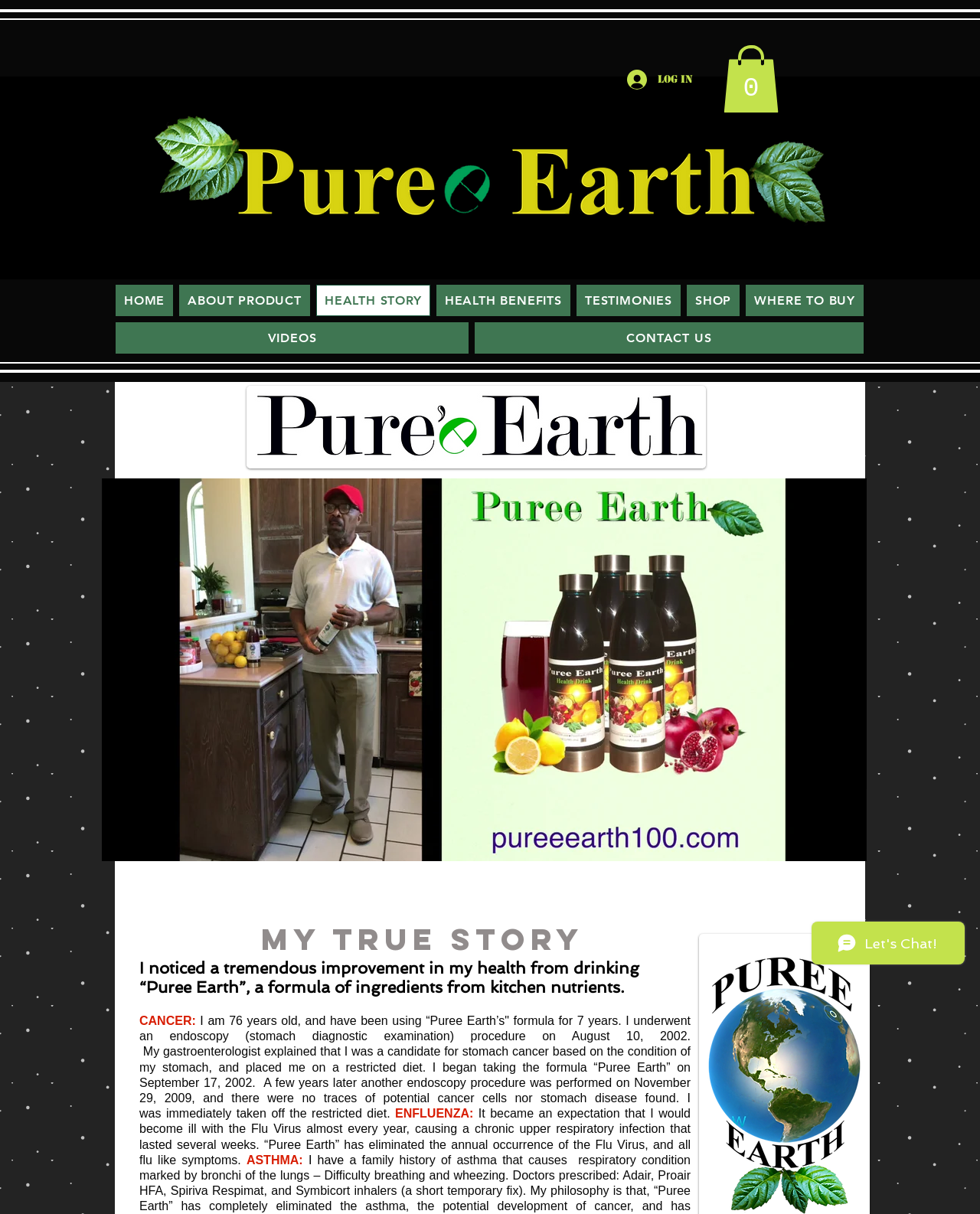Given the description of a UI element: "aria-label="Mute"", identify the bounding box coordinates of the matching element in the webpage screenshot.

[0.845, 0.682, 0.884, 0.709]